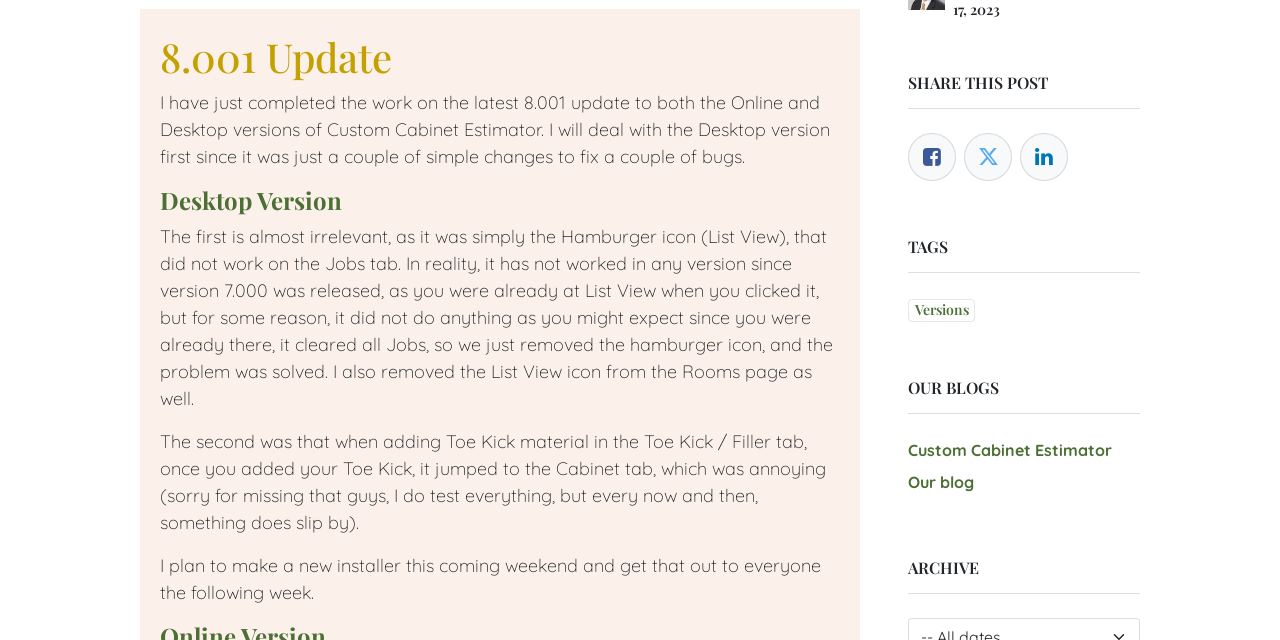Please determine the bounding box coordinates, formatted as (top-left x, top-left y, bottom-right x, bottom-right y), with all values as floating point numbers between 0 and 1. Identify the bounding box of the region described as: aria-label="Facebook" title="Share on Facebook"

[0.709, 0.208, 0.747, 0.283]